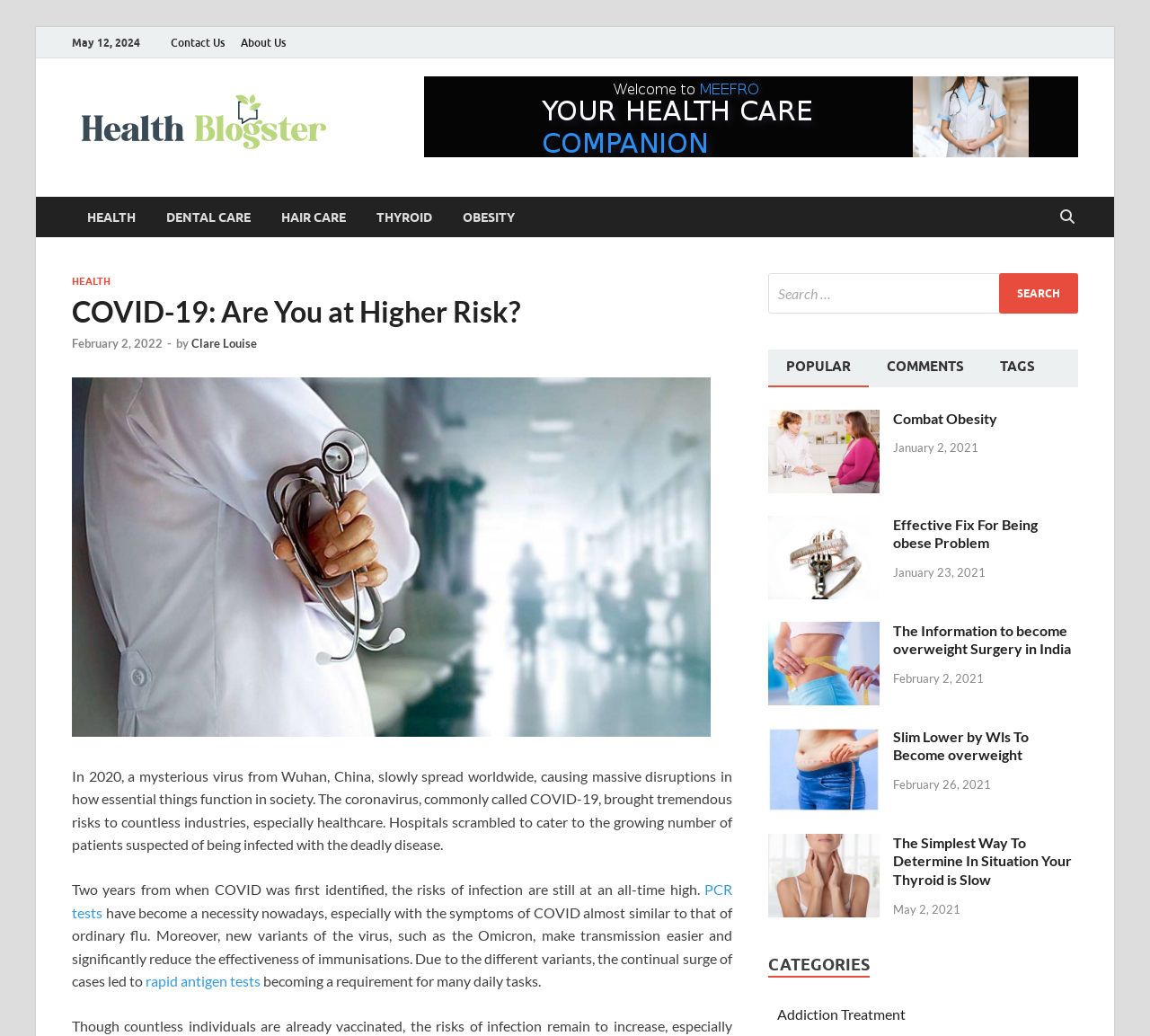Locate the bounding box coordinates of the area where you should click to accomplish the instruction: "Click the 'Png to pdf' link".

None